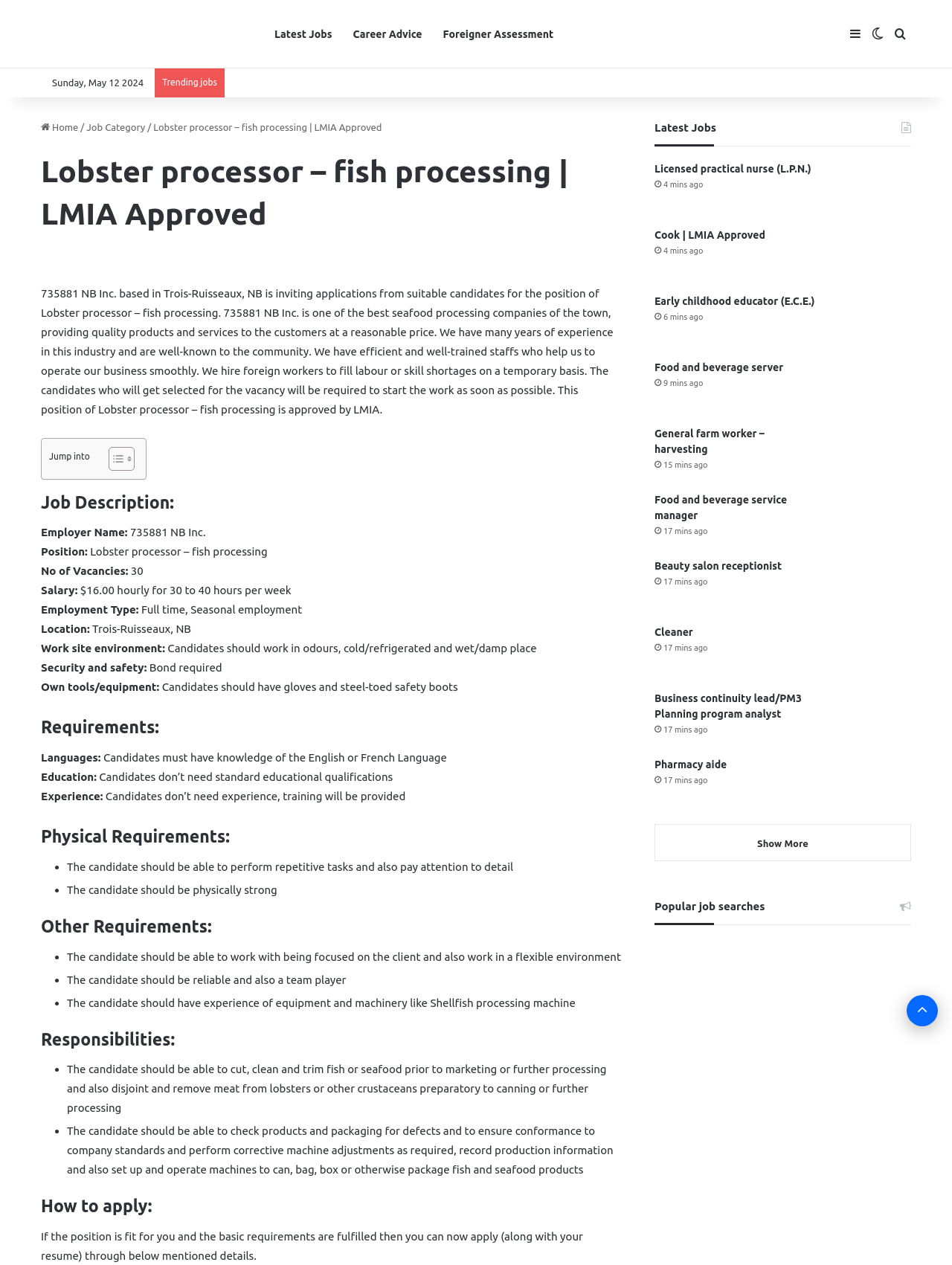What is the hourly salary for the job?
Please respond to the question with a detailed and informative answer.

The hourly salary can be found in the job description section, where it is mentioned as 'Salary: $16.00 hourly for 30 to 40 hours per week'.